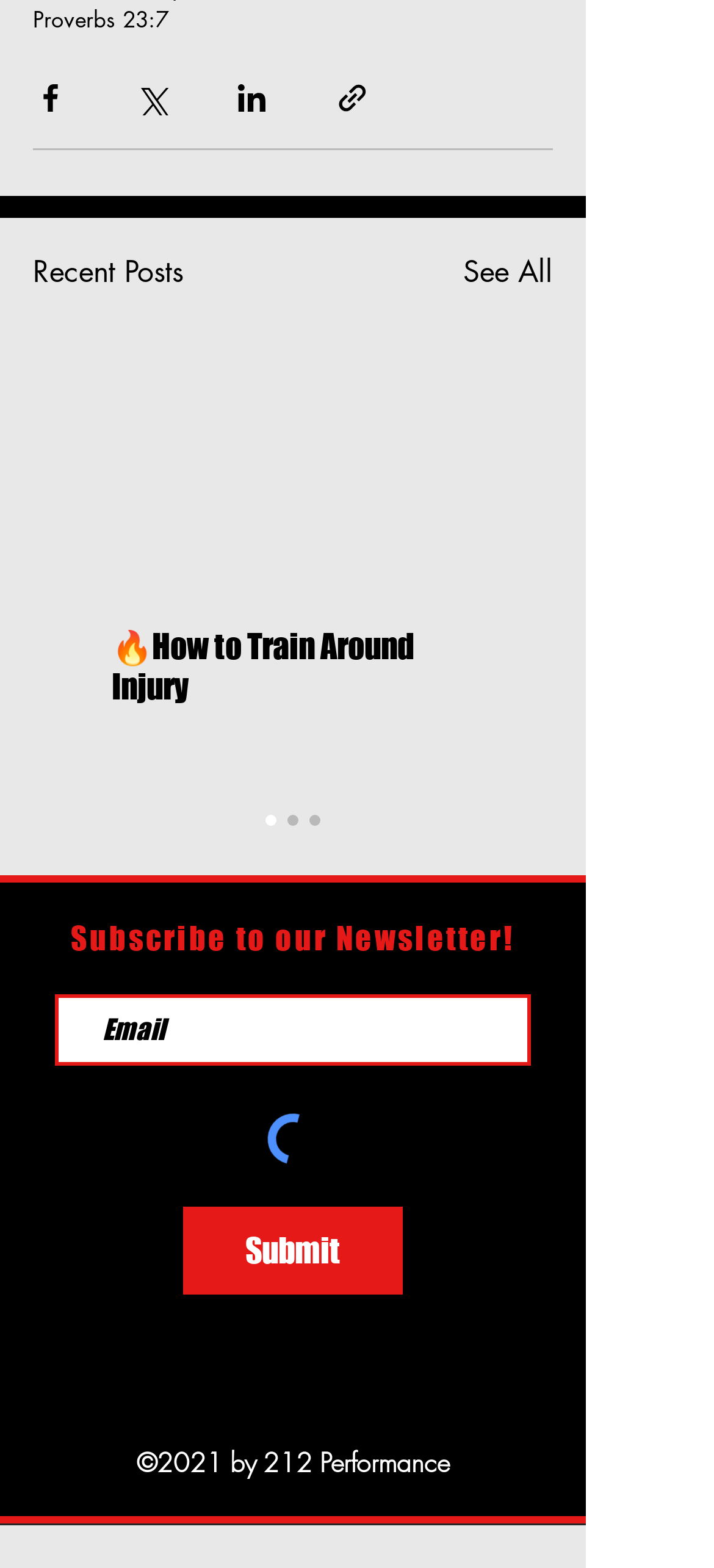Please pinpoint the bounding box coordinates for the region I should click to adhere to this instruction: "View recent posts".

[0.046, 0.16, 0.256, 0.188]